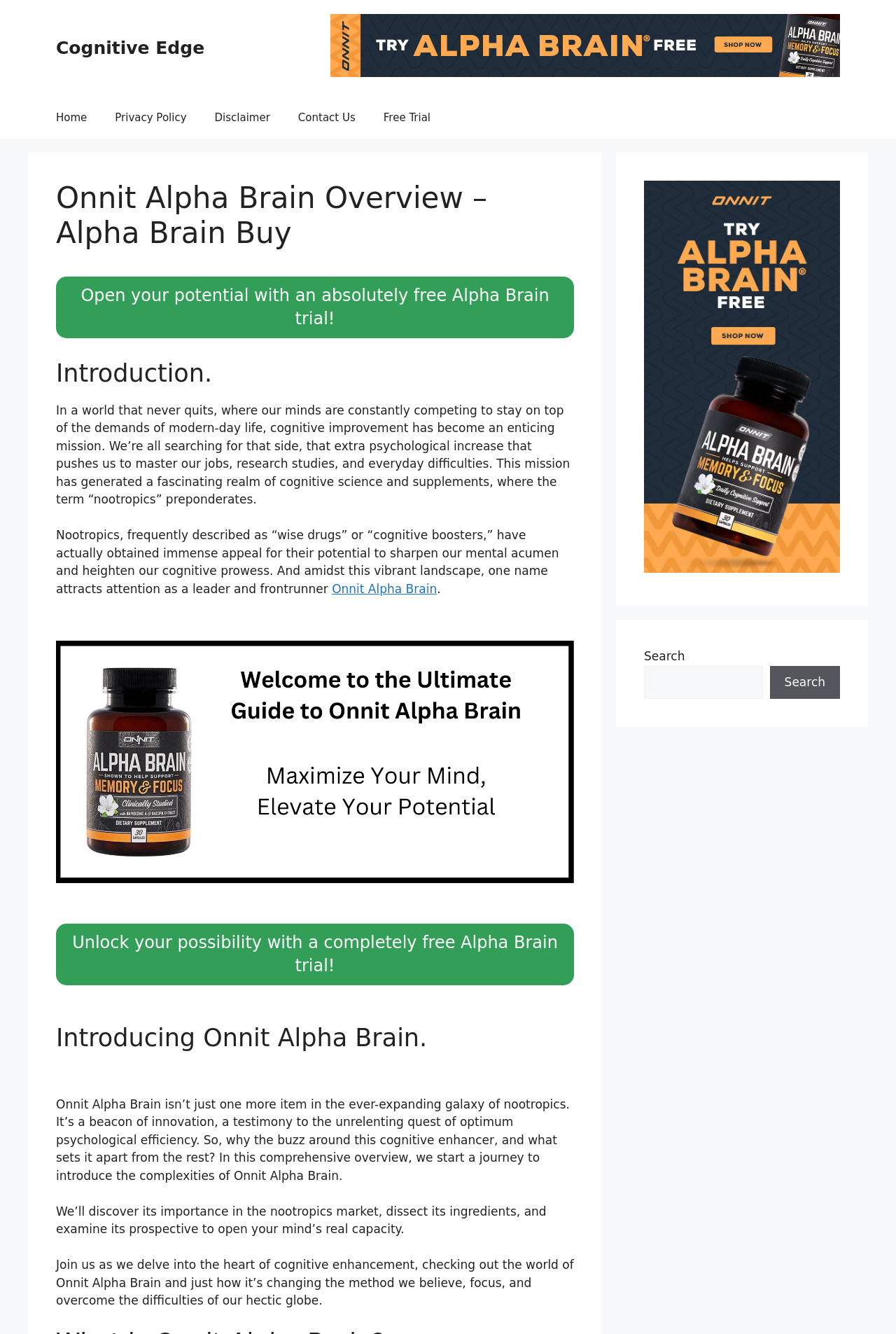Based on the element description Search, identify the bounding box of the UI element in the given webpage screenshot. The coordinates should be in the format (top-left x, top-left y, bottom-right x, bottom-right y) and must be between 0 and 1.

[0.859, 0.499, 0.938, 0.524]